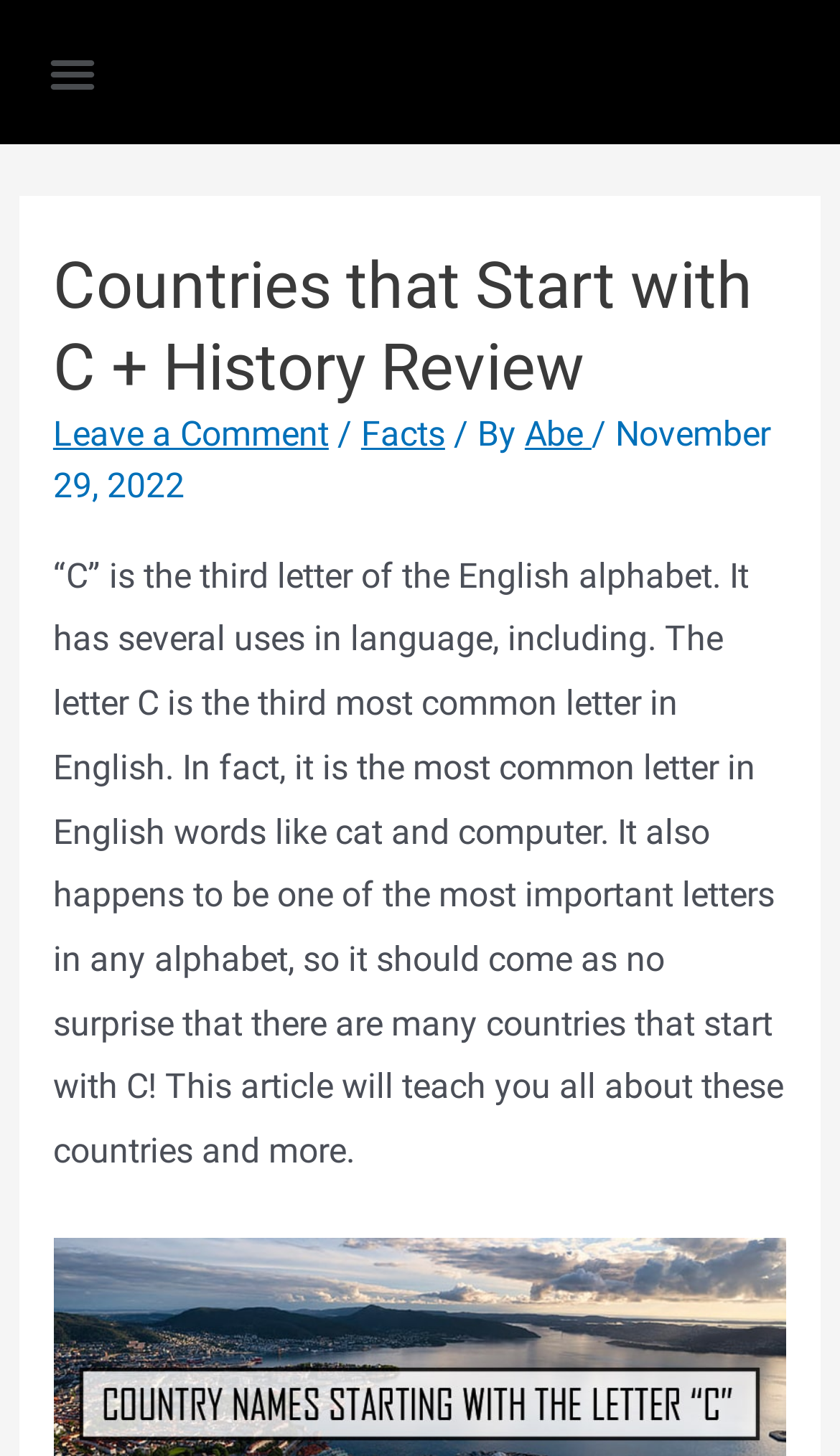How many links are present in the top header section?
Your answer should be a single word or phrase derived from the screenshot.

3